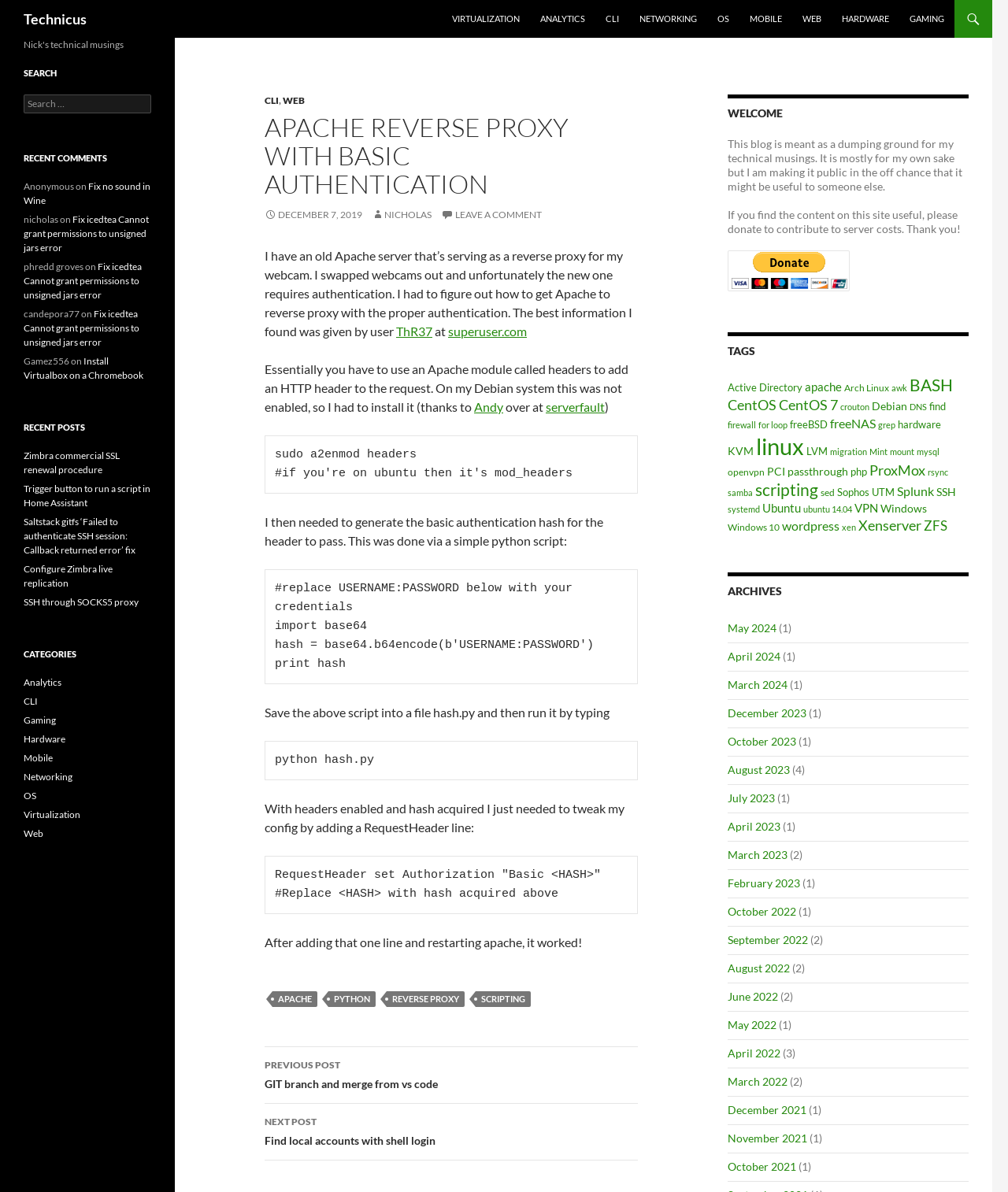Identify the bounding box coordinates of the specific part of the webpage to click to complete this instruction: "Browse the 'TAGS' section".

[0.722, 0.279, 0.961, 0.303]